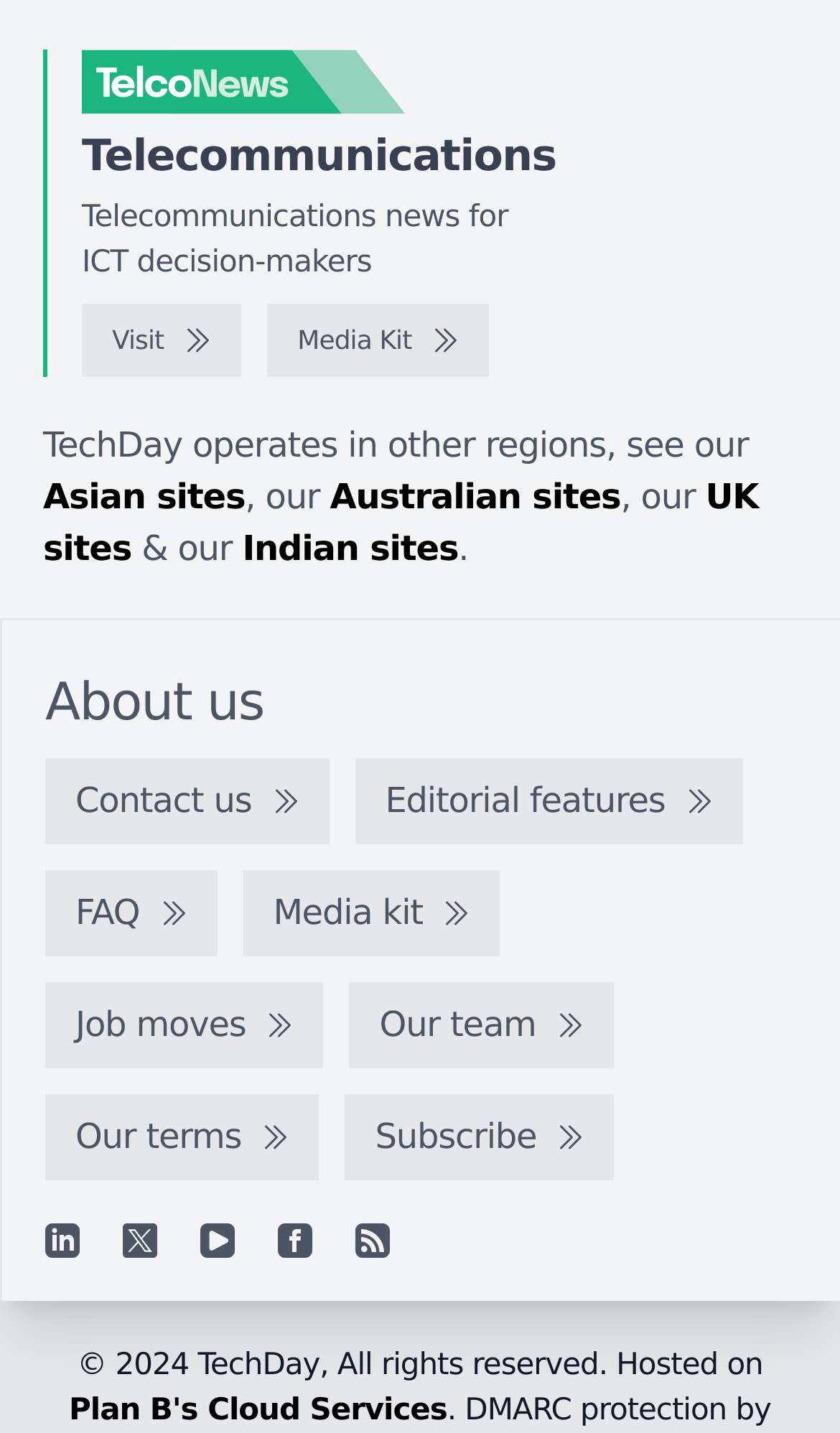Identify the bounding box coordinates of the clickable region to carry out the given instruction: "View the Media Kit".

[0.318, 0.212, 0.582, 0.263]